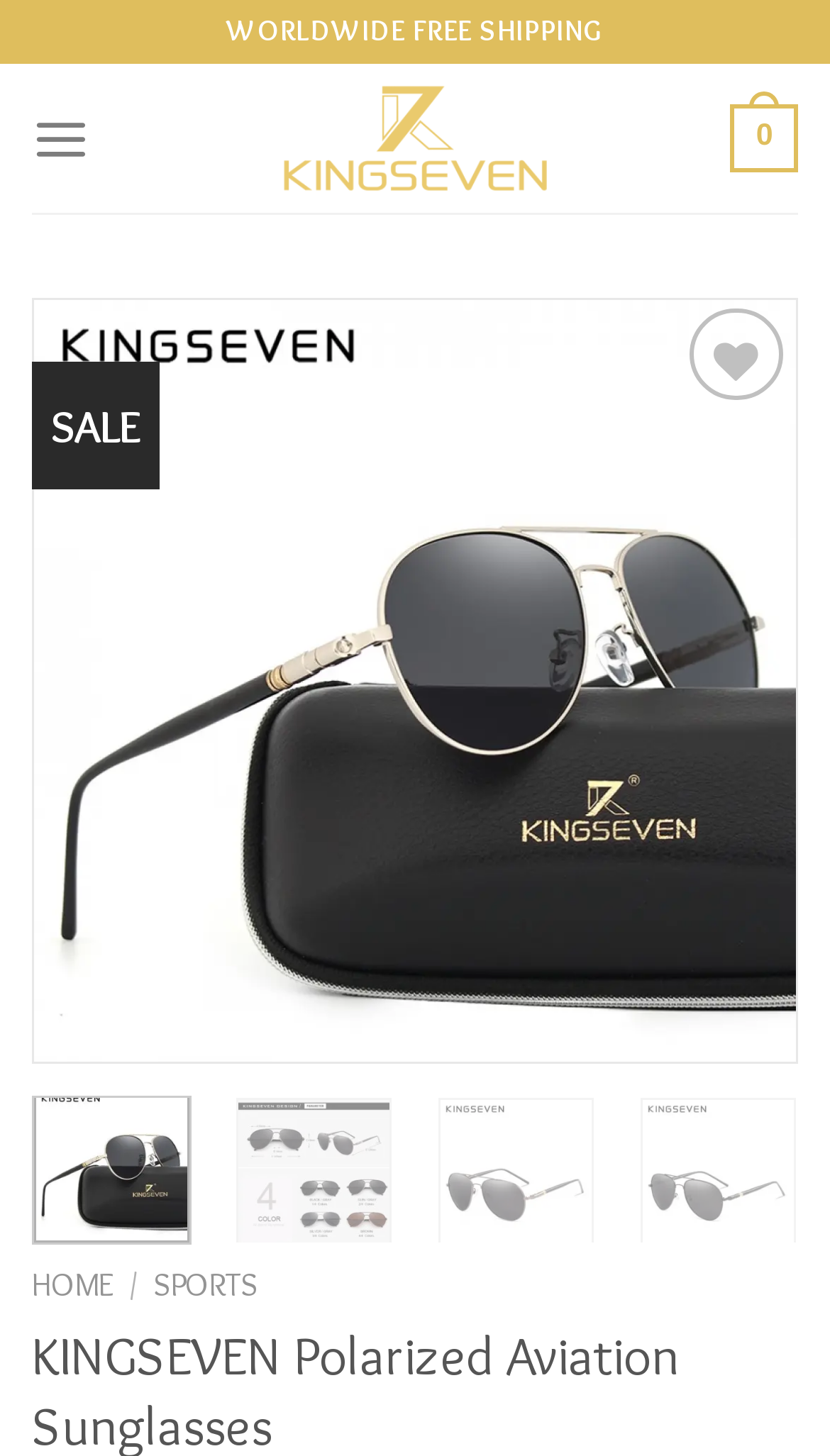Generate a thorough description of the webpage.

The webpage is about Polarized Aviation Sunglasses, with a focus on comfort and style. At the top, there is a prominent announcement of "WORLDWIDE FREE SHIPPING" in a horizontal banner. Below this, the King Seven Sunglasses logo is displayed, accompanied by a link to the brand's website.

To the left of the logo, a menu link is located, which can be expanded to reveal more options. On the right side, there is a link with a "0" label, which is likely a shopping cart or order summary.

Below the logo, there is a section with a "SALE" label, indicating discounted products. This section contains a wishlist button and an "Add to wishlist" link. Adjacent to this, there is a product listing with an image of a sunglasses model, "706 8erzzn", accompanied by a link to the product page.

Further down, there are three more images of different sunglasses models, "706 fad9ou", "706 gwjyk6", and "706 67xjbo", arranged horizontally. At the bottom of the page, there are navigation links to the "HOME" and "SPORTS" sections, separated by a slash.

Overall, the webpage appears to be an e-commerce page for sunglasses, with a focus on showcasing products and providing easy navigation to different sections of the website.